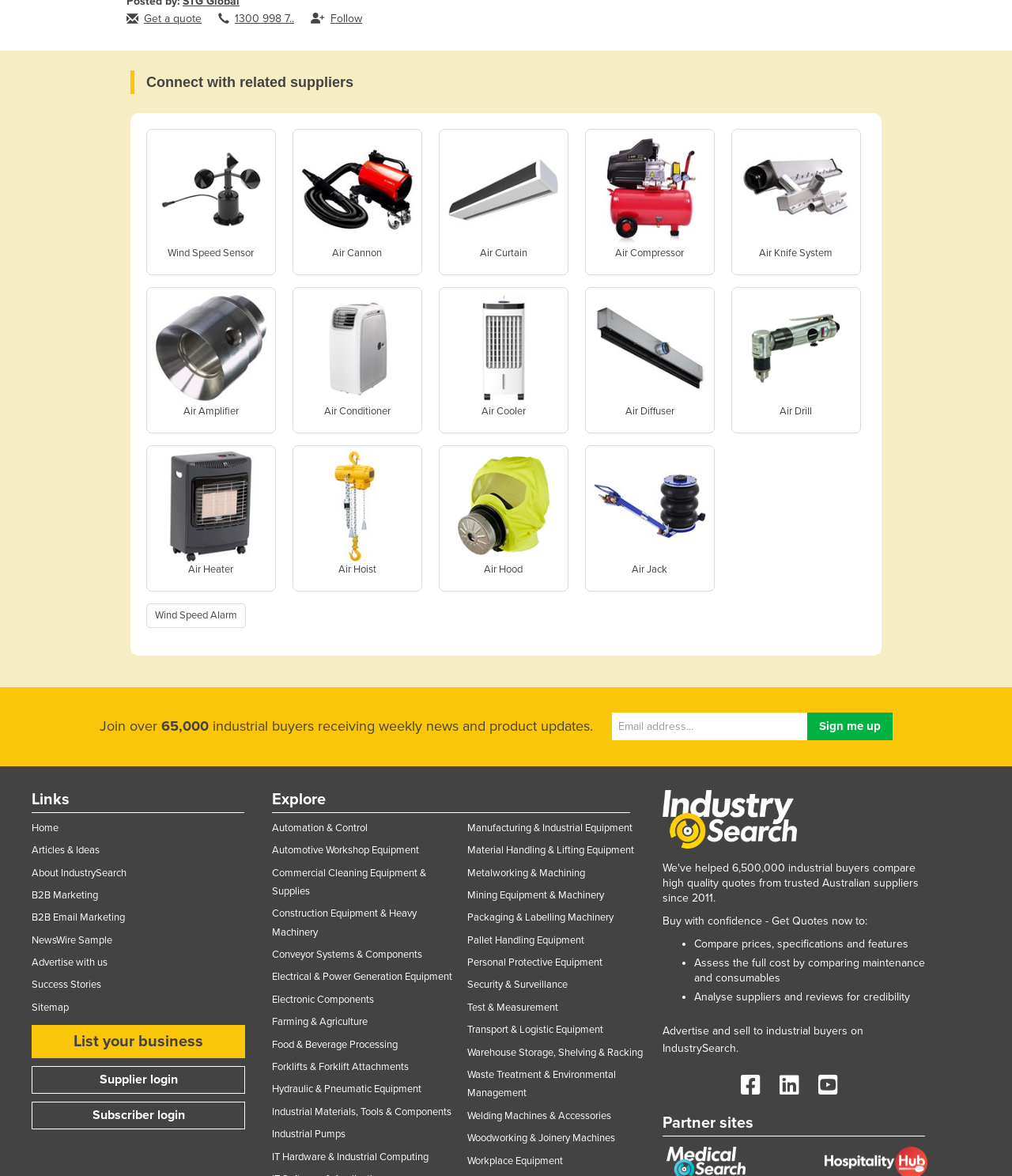Could you specify the bounding box coordinates for the clickable section to complete the following instruction: "Explore Automation & Control"?

[0.269, 0.699, 0.363, 0.709]